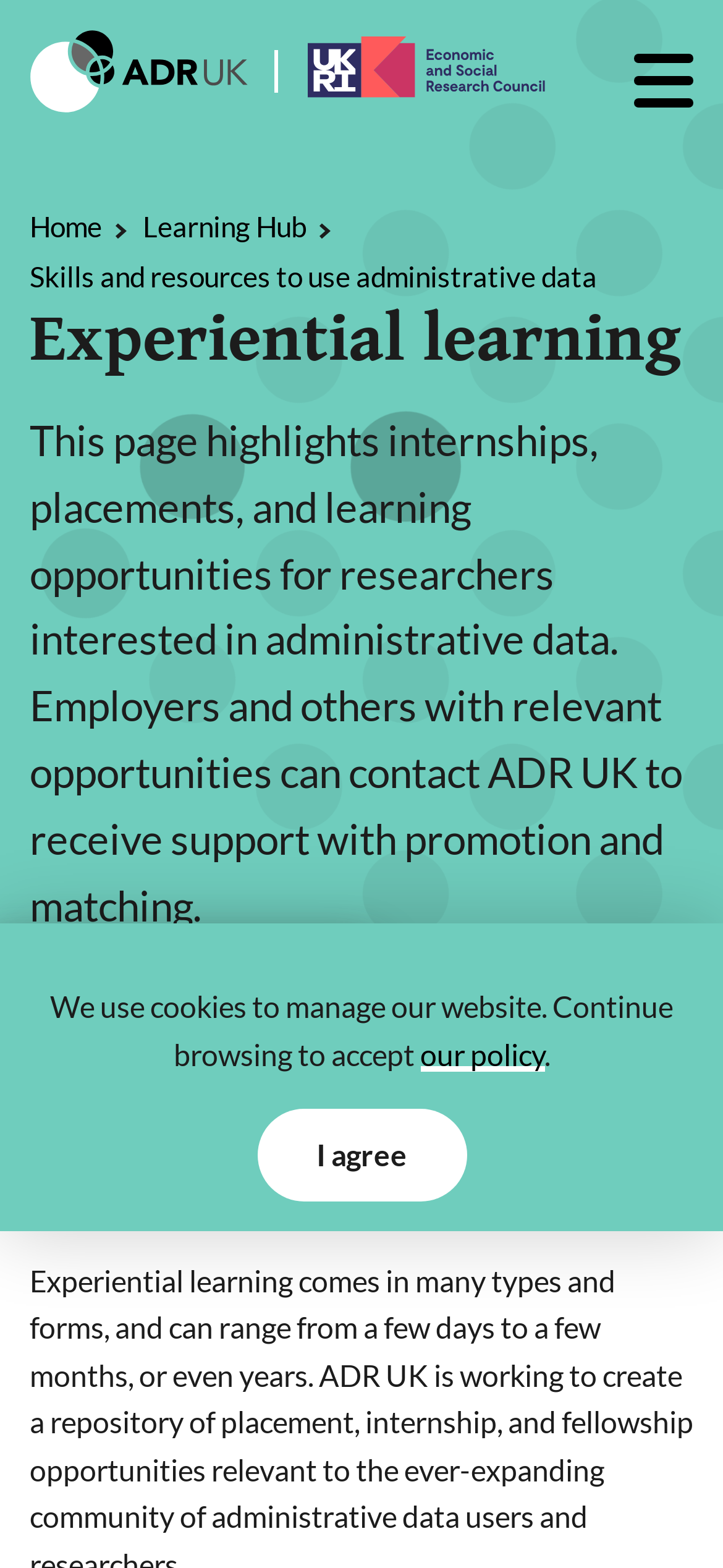Please find the bounding box coordinates of the clickable region needed to complete the following instruction: "Learn about skills and resources to use administrative data". The bounding box coordinates must consist of four float numbers between 0 and 1, i.e., [left, top, right, bottom].

[0.041, 0.243, 0.959, 0.345]